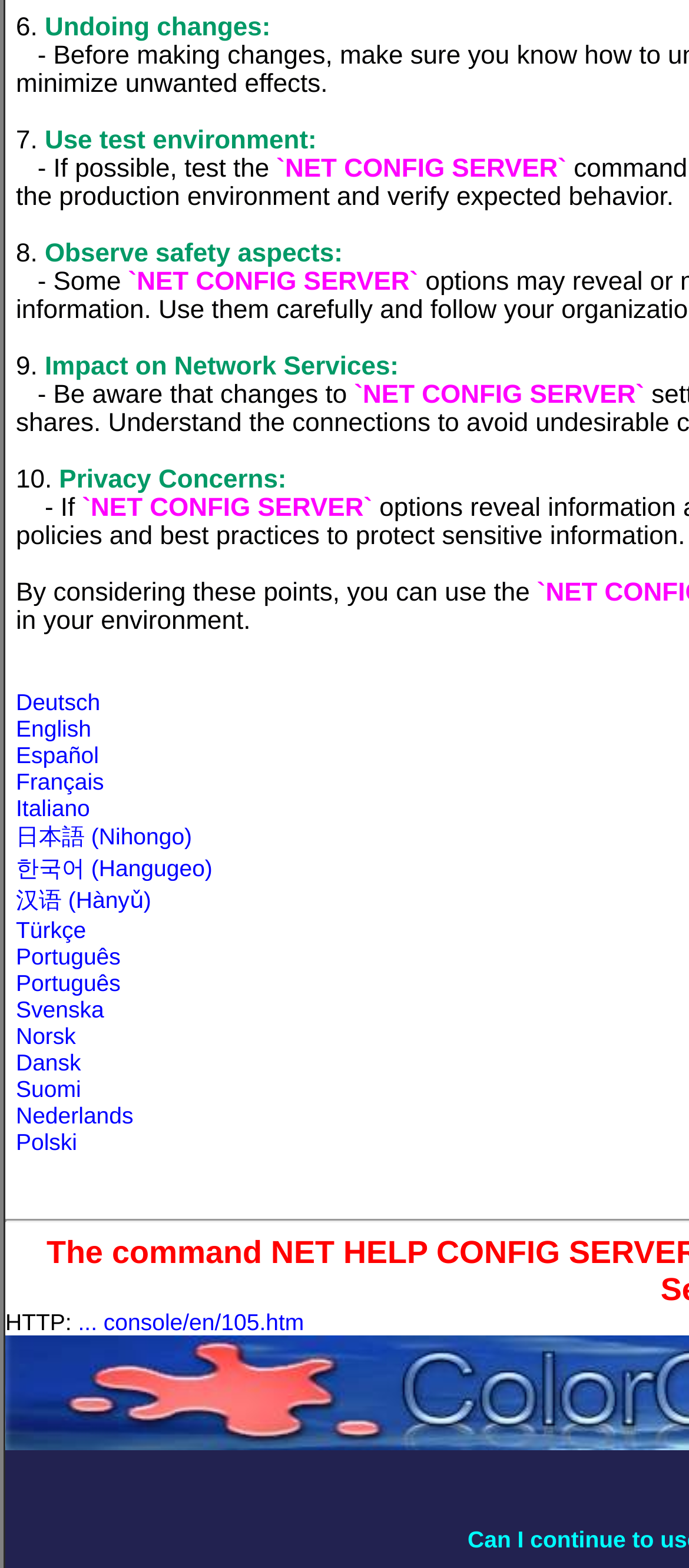Refer to the screenshot and give an in-depth answer to this question: How many subtopics are listed under 'Impact on Network Services'?

I looked at the section 'Impact on Network Services:' and found only one subtopic listed, which is 'Be aware that changes to...'